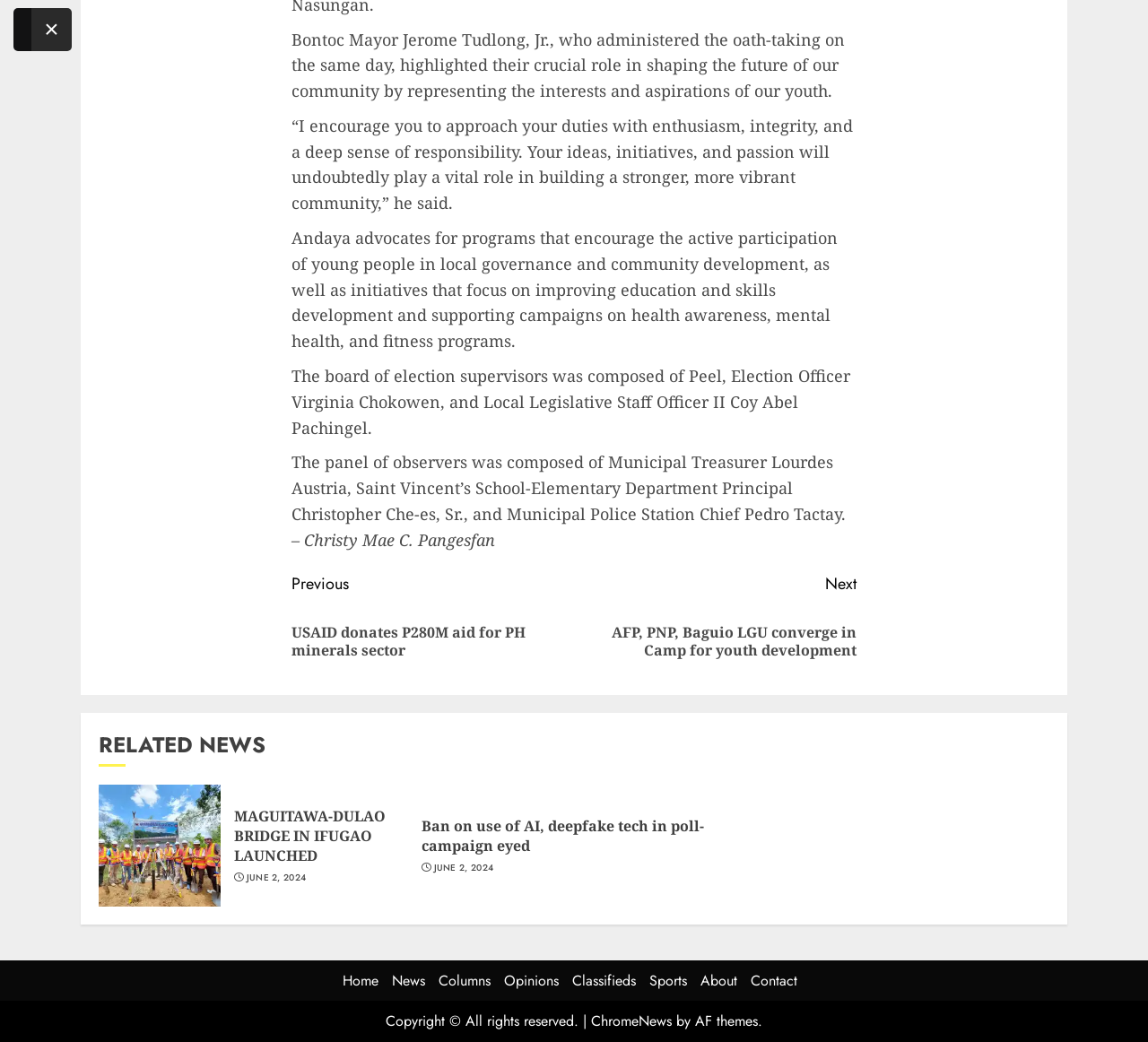Find the bounding box coordinates of the area to click in order to follow the instruction: "Click Next post about AFP, PNP, Baguio LGU converge in Camp for youth development".

[0.5, 0.548, 0.746, 0.65]